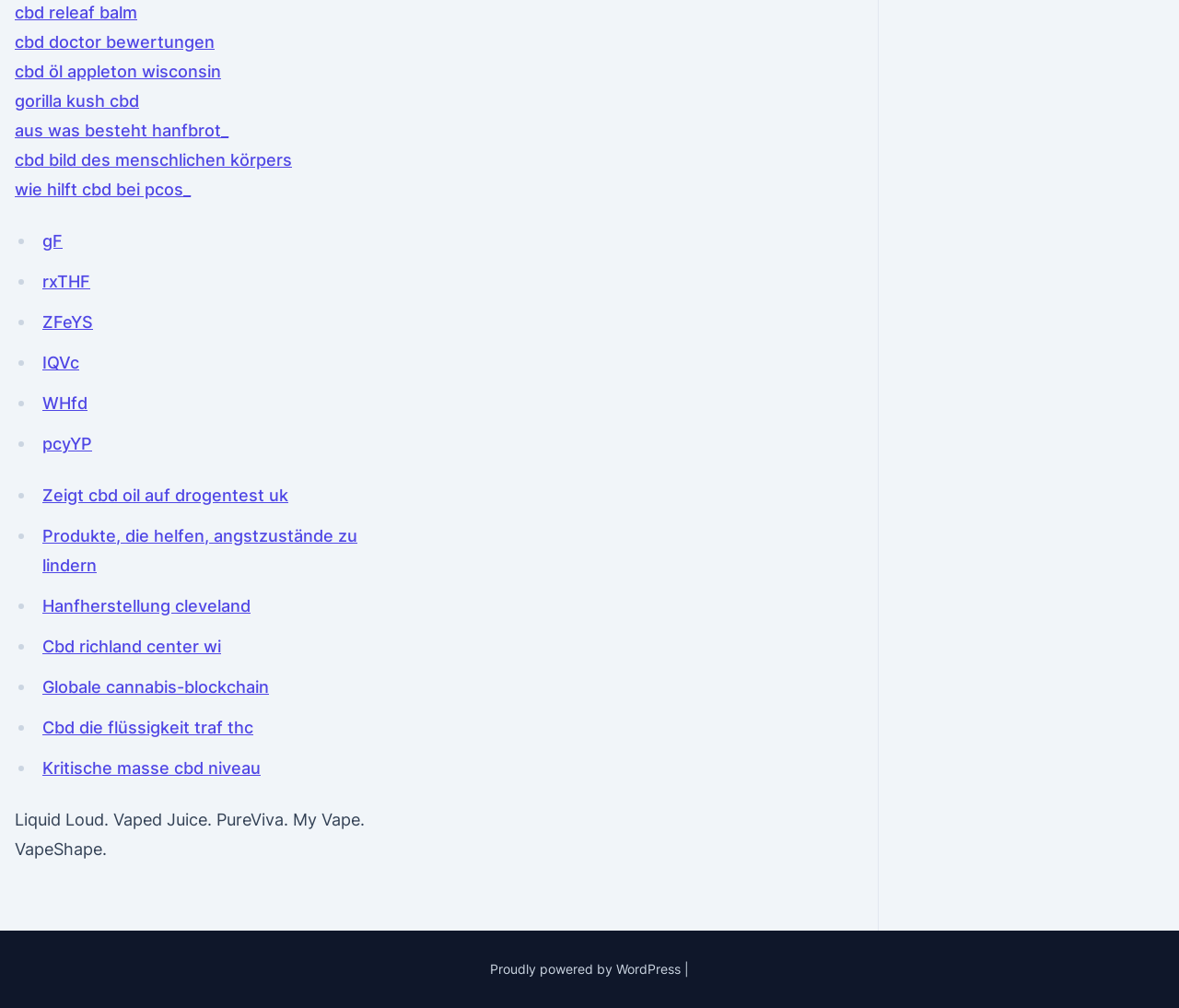Determine the bounding box coordinates of the region I should click to achieve the following instruction: "Check the link about CBD oil and drug tests in the UK". Ensure the bounding box coordinates are four float numbers between 0 and 1, i.e., [left, top, right, bottom].

[0.036, 0.481, 0.245, 0.501]